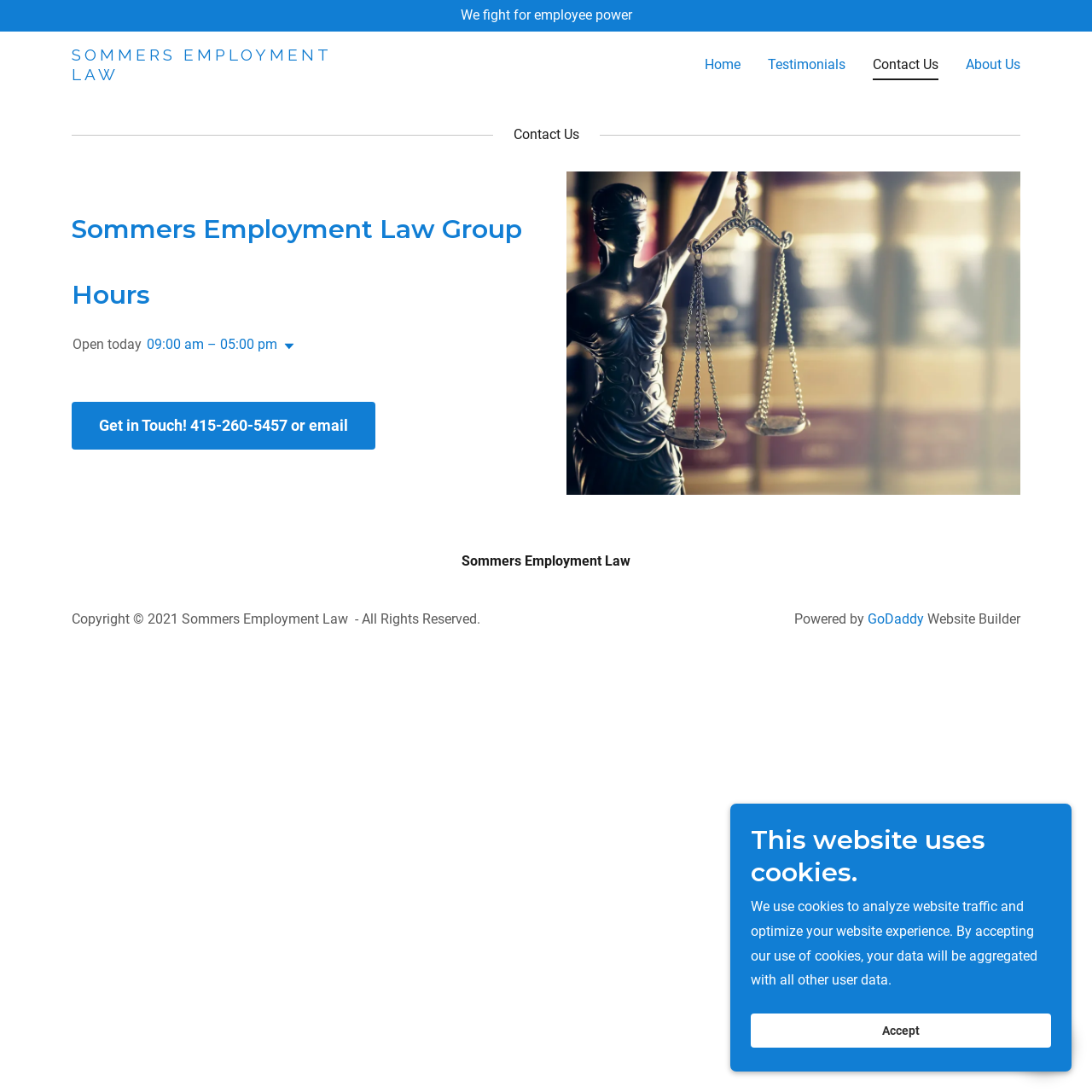Articulate a complete and detailed caption of the webpage elements.

The webpage is about Sommers Employment Law Group, a law firm that fights for employee power. At the top of the page, there is a heading with the firm's name, followed by a tagline "We fight for employee power". Below this, there is a navigation menu with links to different sections of the website, including "Home", "Testimonials", "Contact Us", and "About Us".

On the left side of the page, there is a section with the firm's contact information, including hours of operation and a "Get in Touch!" button with a phone number and email address. Below this, there is a table with a single row and three columns, displaying the firm's hours of operation.

On the right side of the page, there is a large image that takes up most of the width of the page. Below this, there is a section with the firm's name and a copyright notice.

At the bottom of the page, there is a footer section with a message about the website using cookies, a link to accept the use of cookies, and a link to the website builder, GoDaddy. There is also a small image in the bottom right corner of the page.

Throughout the page, there are several headings and links that provide navigation and structure to the content. The overall layout is organized and easy to follow, with clear headings and concise text.